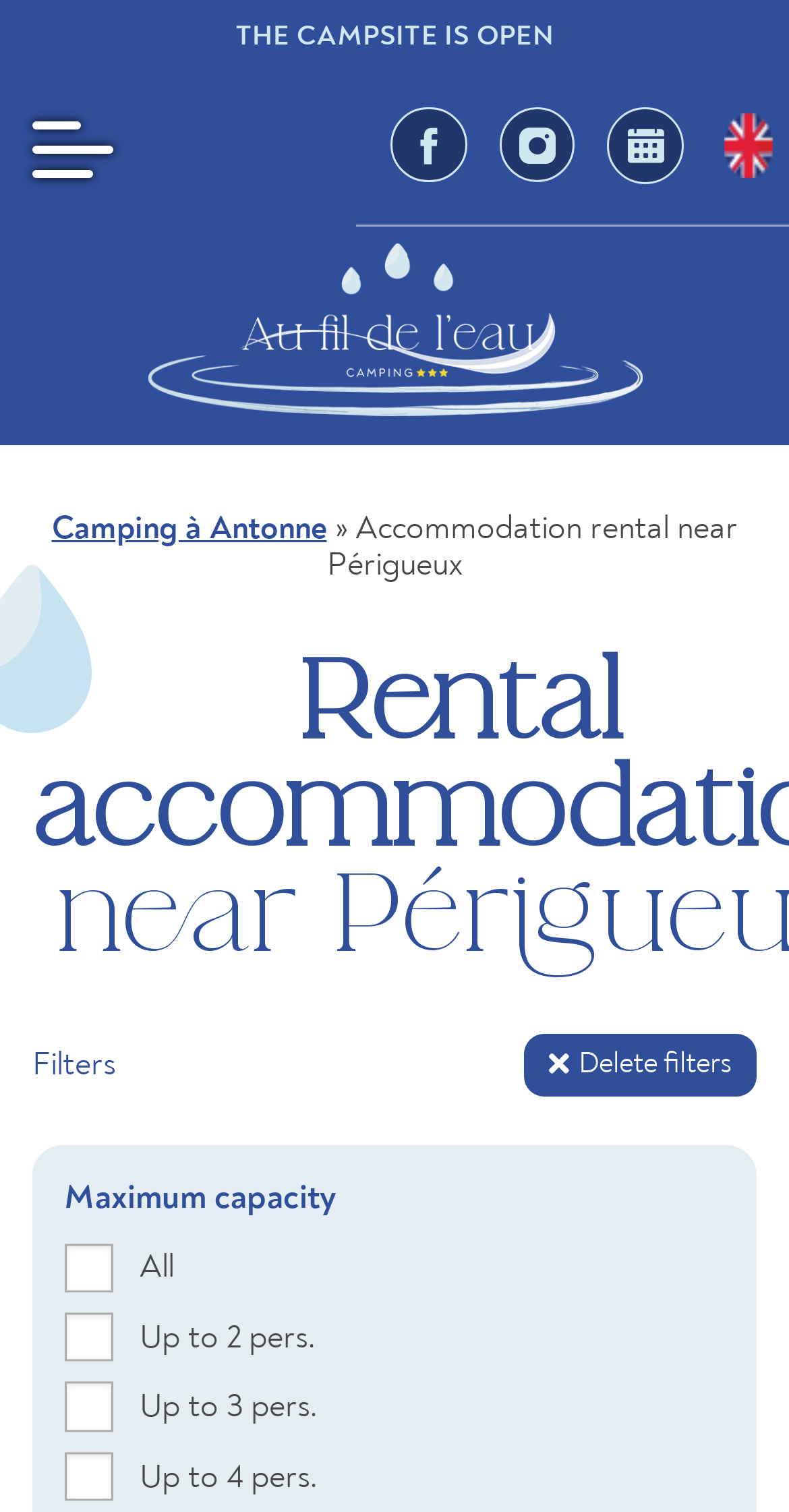What is the maximum capacity of the accommodations?
Please ensure your answer is as detailed and informative as possible.

The answer can be found by looking at the radio buttons under the 'Maximum capacity' label, which include options for 'All', 'Up to 2 pers.', 'Up to 3 pers.', and 'Up to 4 pers.', indicating that the maximum capacity of the accommodations is up to 4 persons.